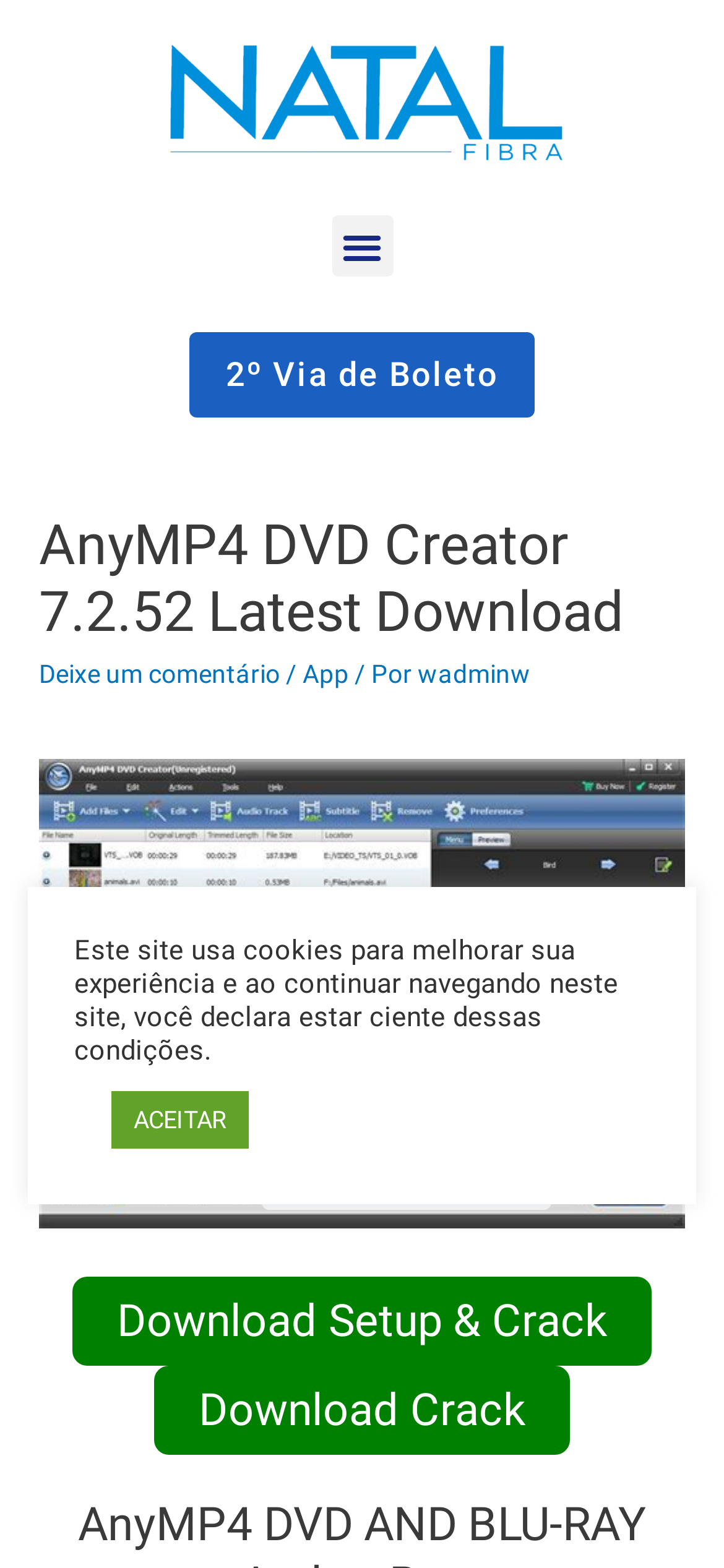How many download buttons are available?
Using the information from the image, answer the question thoroughly.

Upon examining the webpage, I found two download buttons: 'Download Setup & Crack' and 'Download Crack'. These buttons are located near the bottom of the webpage and are likely used to initiate the download process for the software and its associated crack or setup file.